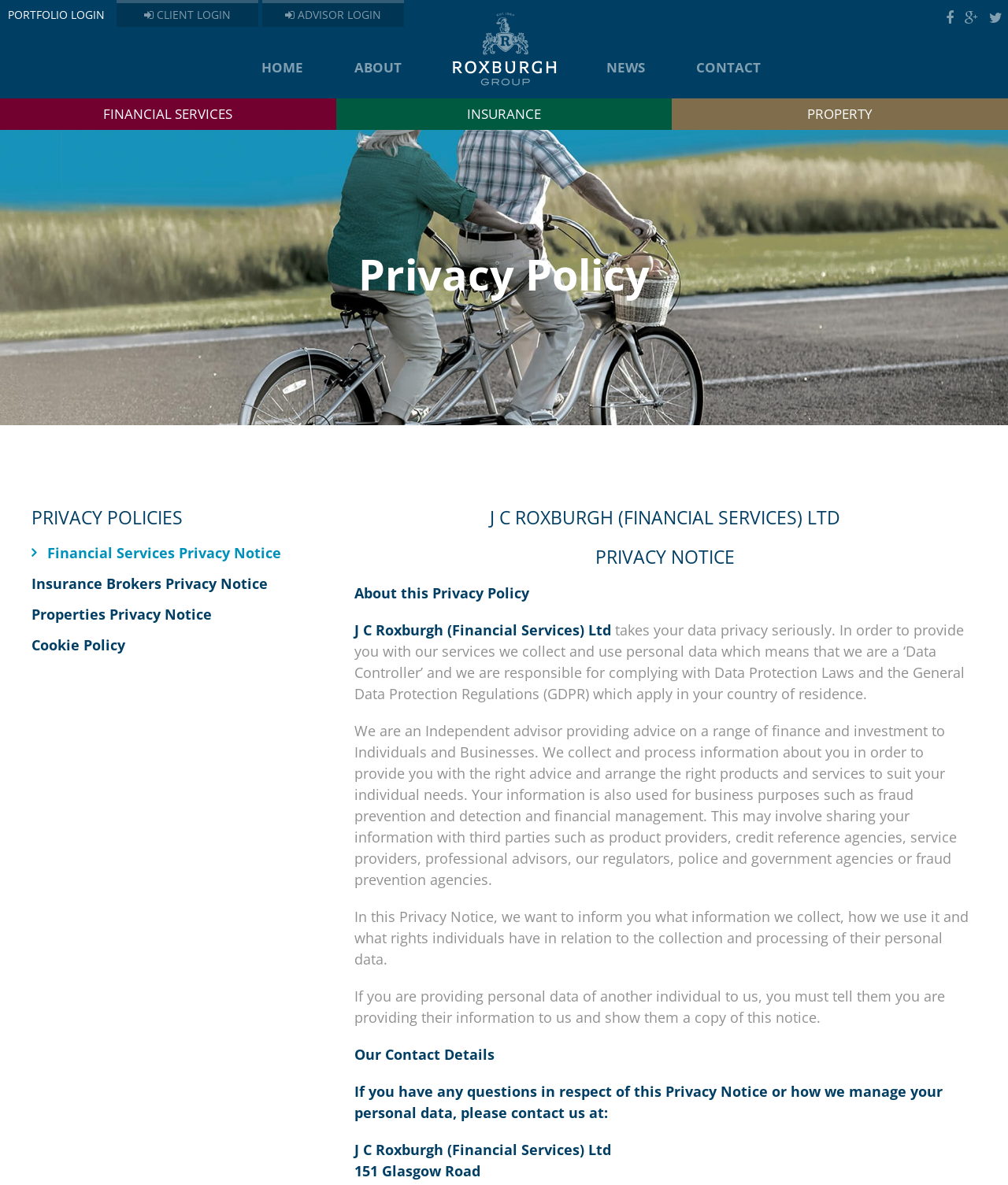Analyze the image and deliver a detailed answer to the question: What is the address of J C Roxburgh (Financial Services) Ltd?

I found the answer by reading the StaticText elements, specifically the one with the text '151 Glasgow Road' at coordinates [0.352, 0.98, 0.477, 0.996]. This text is part of the contact details section and mentions the address of the company.